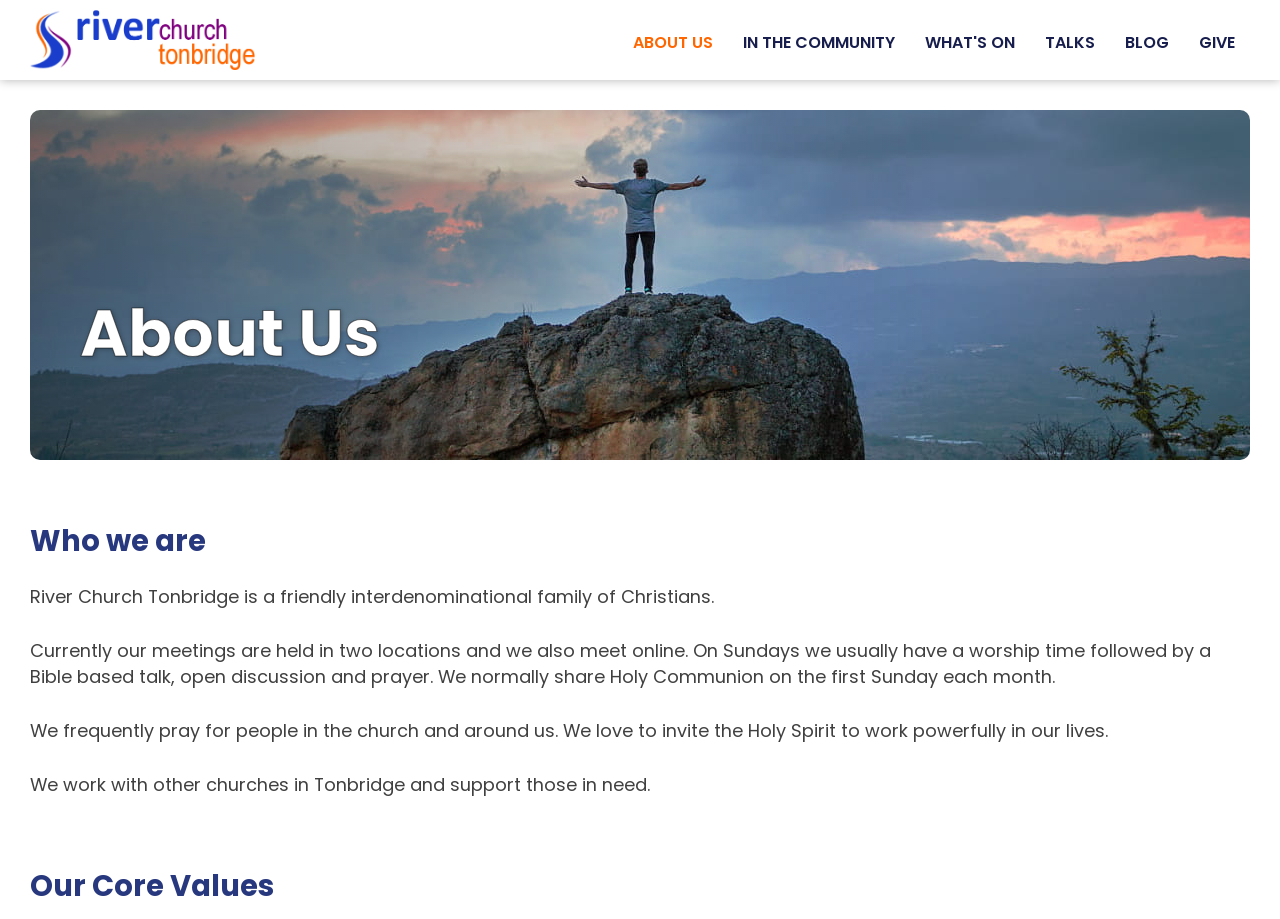Provide the bounding box coordinates for the specified HTML element described in this description: "Blog". The coordinates should be four float numbers ranging from 0 to 1, in the format [left, top, right, bottom].

[0.871, 0.028, 0.921, 0.065]